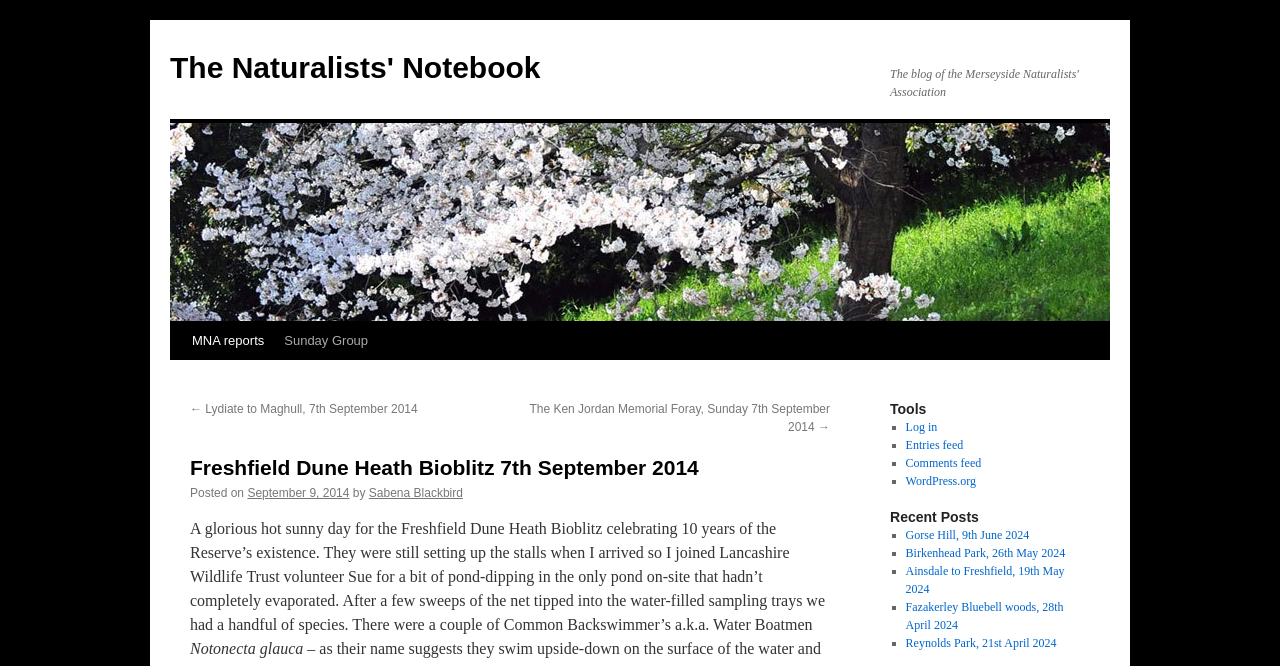Explain the webpage's design and content in an elaborate manner.

The webpage is about the Freshfield Dune Heath Bioblitz event that took place on September 7th, 2014. At the top, there is a logo of "The Naturalists' Notebook" accompanied by a link to the same. Below the logo, there is a navigation menu with links to "MNA reports", "Sunday Group", and "Skip to content".

The main content of the page is divided into two sections. On the left, there is a section with a heading "Freshfield Dune Heath Bioblitz 7th September 2014" followed by a paragraph of text describing the event. The text mentions that it was a hot sunny day and describes the activities that took place, including pond-dipping. The paragraph also mentions the species found during the event, including Common Backswimmer's, also known as Water Boatmen.

On the right side of the page, there are three sections. The top section has a heading "Tools" and contains a list of links, including "Log in", "Entries feed", "Comments feed", and "WordPress.org". Below this section, there is a section with a heading "Recent Posts" that lists several links to recent blog posts, including "Gorse Hill, 9th June 2024", "Birkenhead Park, 26th May 2024", and others.

There are a total of 7 links to recent blog posts, each preceded by a bullet point. The links are arranged in a vertical list, with the most recent post at the top. The entire webpage has a simple and clean layout, with clear headings and concise text.